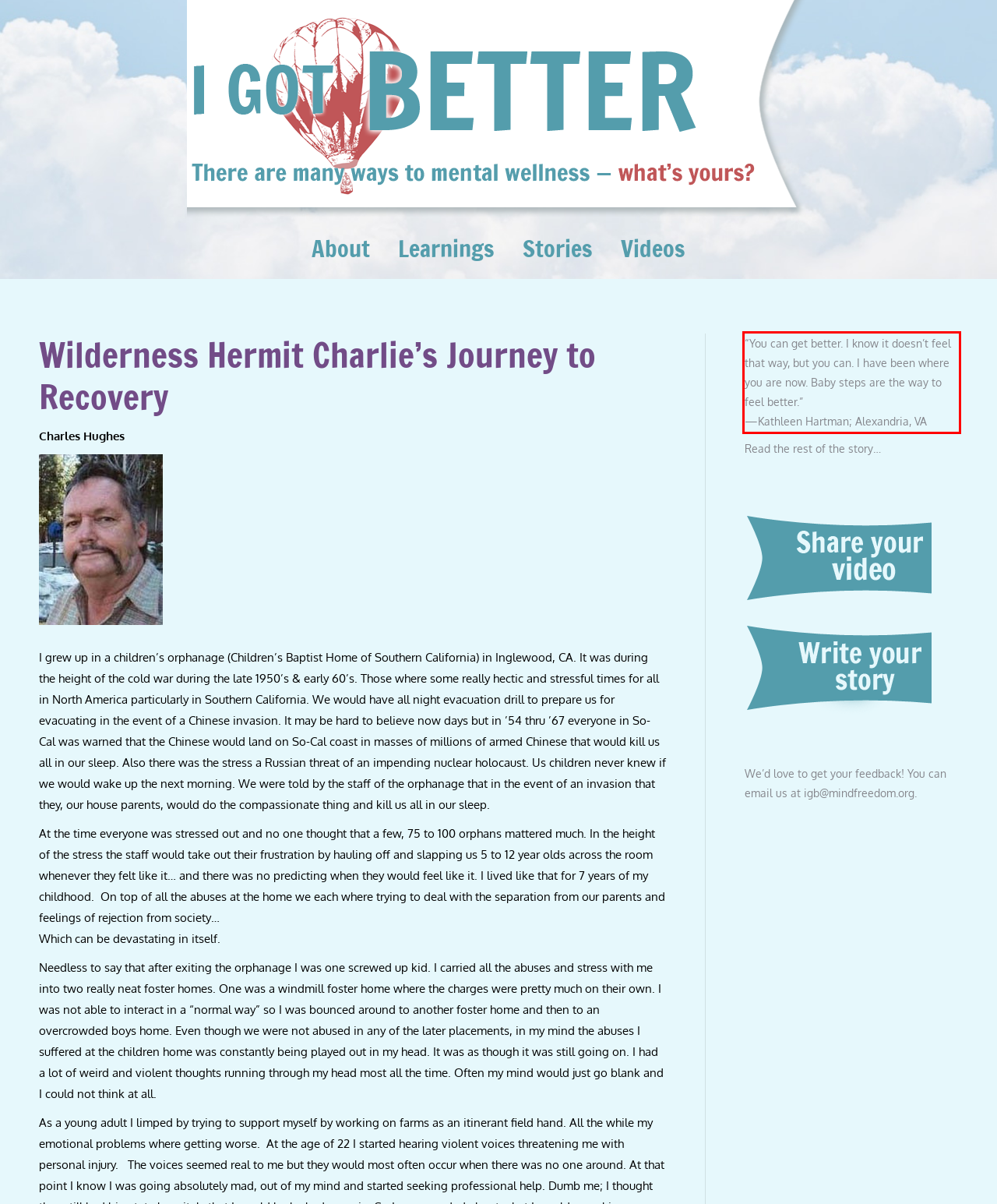Given a screenshot of a webpage with a red bounding box, extract the text content from the UI element inside the red bounding box.

“You can get better. I know it doesn’t feel that way, but you can. I have been where you are now. Baby steps are the way to feel better.” —Kathleen Hartman; Alexandria, VA